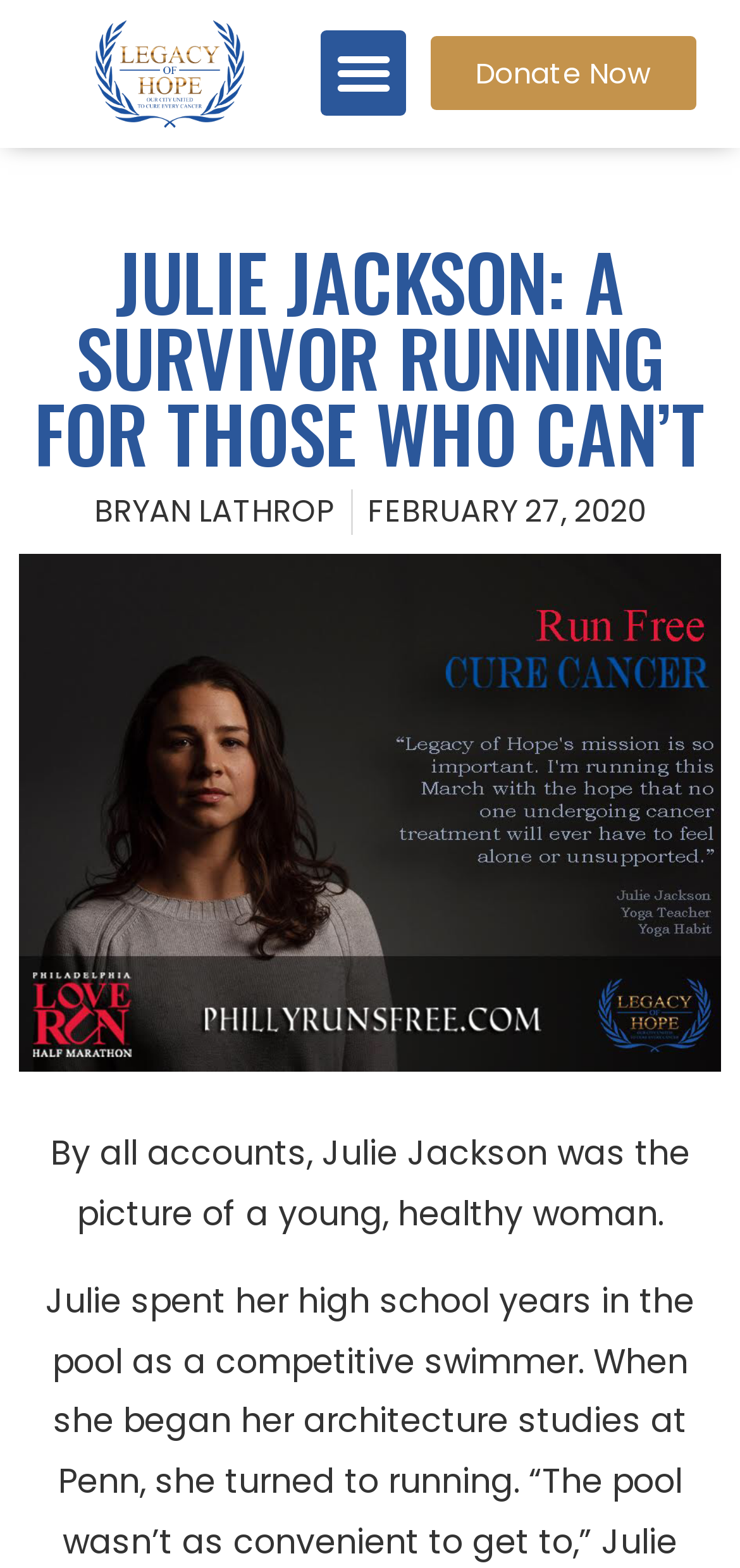What is the text above the image?
Please describe in detail the information shown in the image to answer the question.

The text above the image can be found in the static text element which is located above the image and contains the text 'By all accounts, Julie Jackson was the picture of a young, healthy woman.'